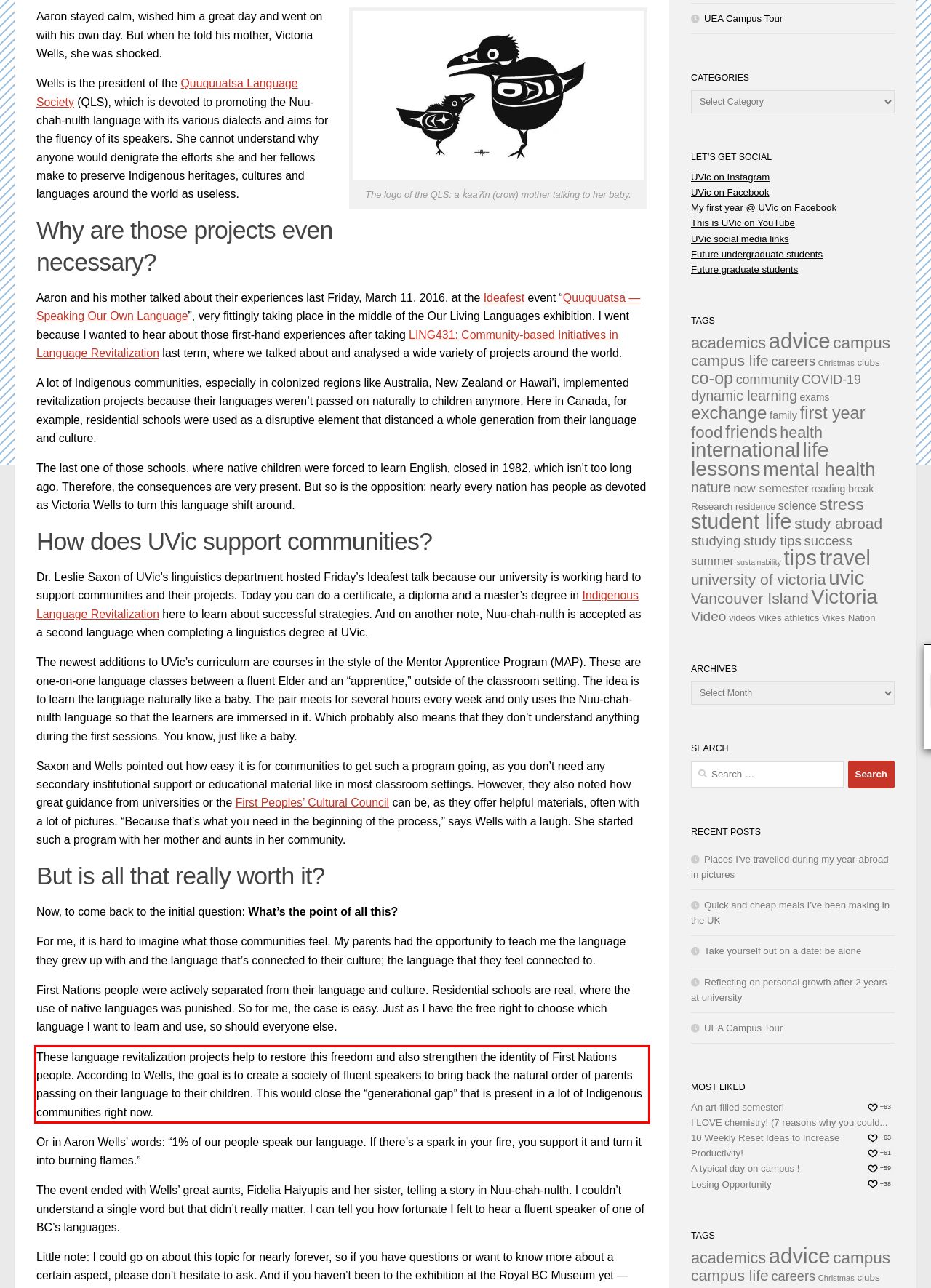You have a webpage screenshot with a red rectangle surrounding a UI element. Extract the text content from within this red bounding box.

These language revitalization projects help to restore this freedom and also strengthen the identity of First Nations people. According to Wells, the goal is to create a society of fluent speakers to bring back the natural order of parents passing on their language to their children. This would close the “generational gap” that is present in a lot of Indigenous communities right now.